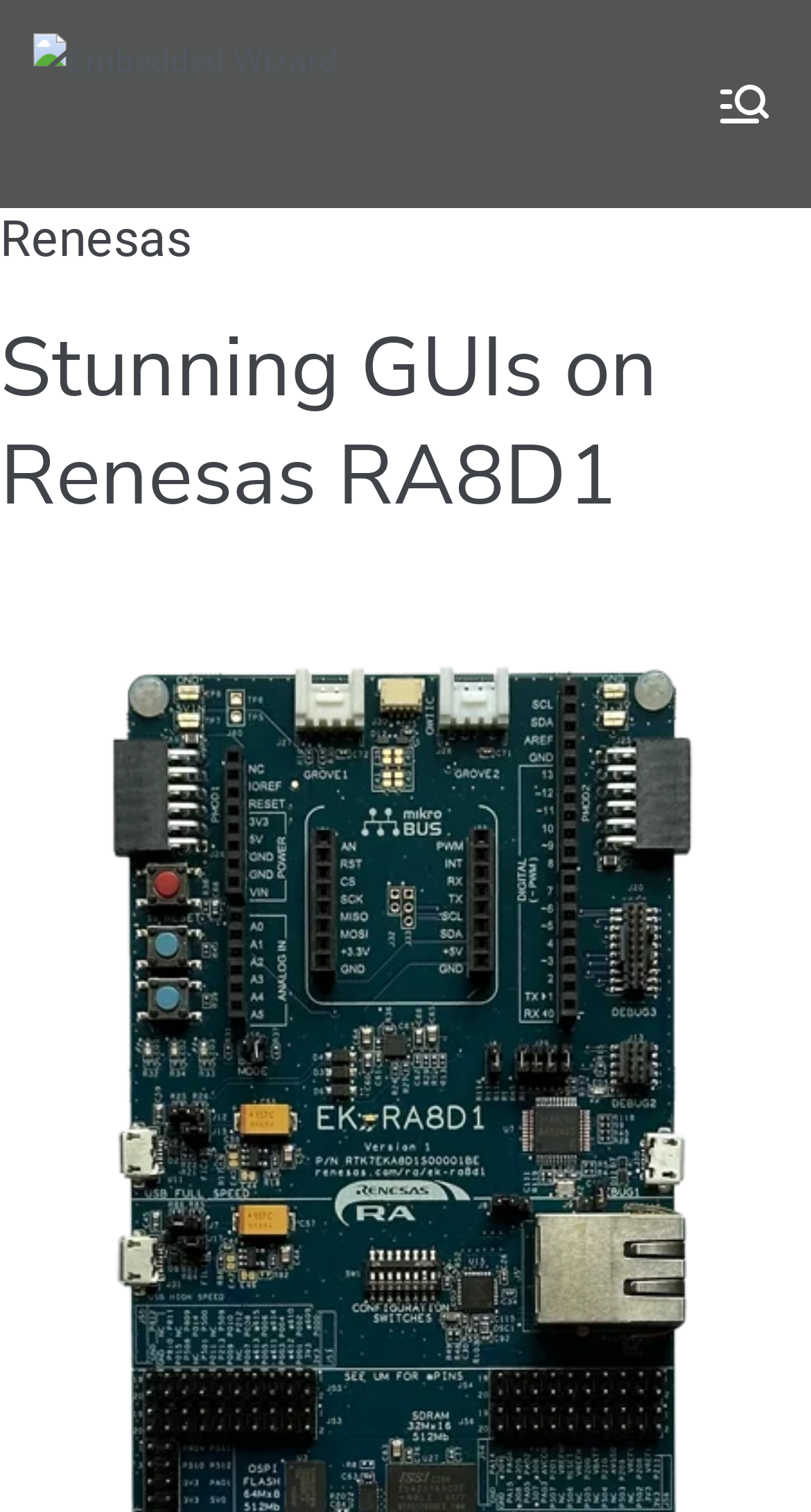Extract the bounding box coordinates for the UI element described by the text: "parent_node: Embedded Wizard". The coordinates should be in the form of [left, top, right, bottom] with values between 0 and 1.

[0.041, 0.022, 0.526, 0.115]